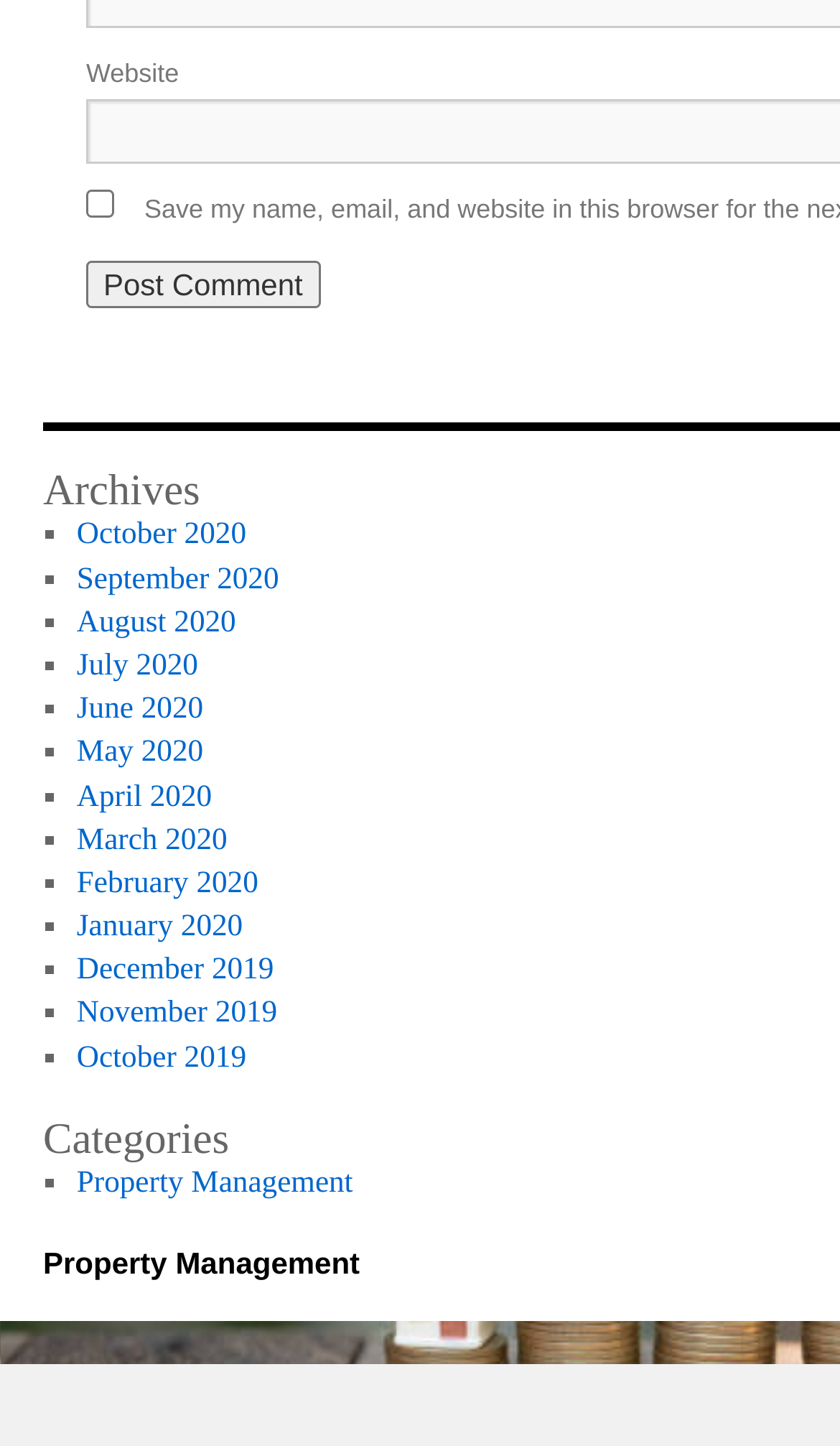How many months are listed in the archives section?
Please craft a detailed and exhaustive response to the question.

The archives section lists 12 months, from January 2020 to December 2019, each with a link to corresponding posts or articles.